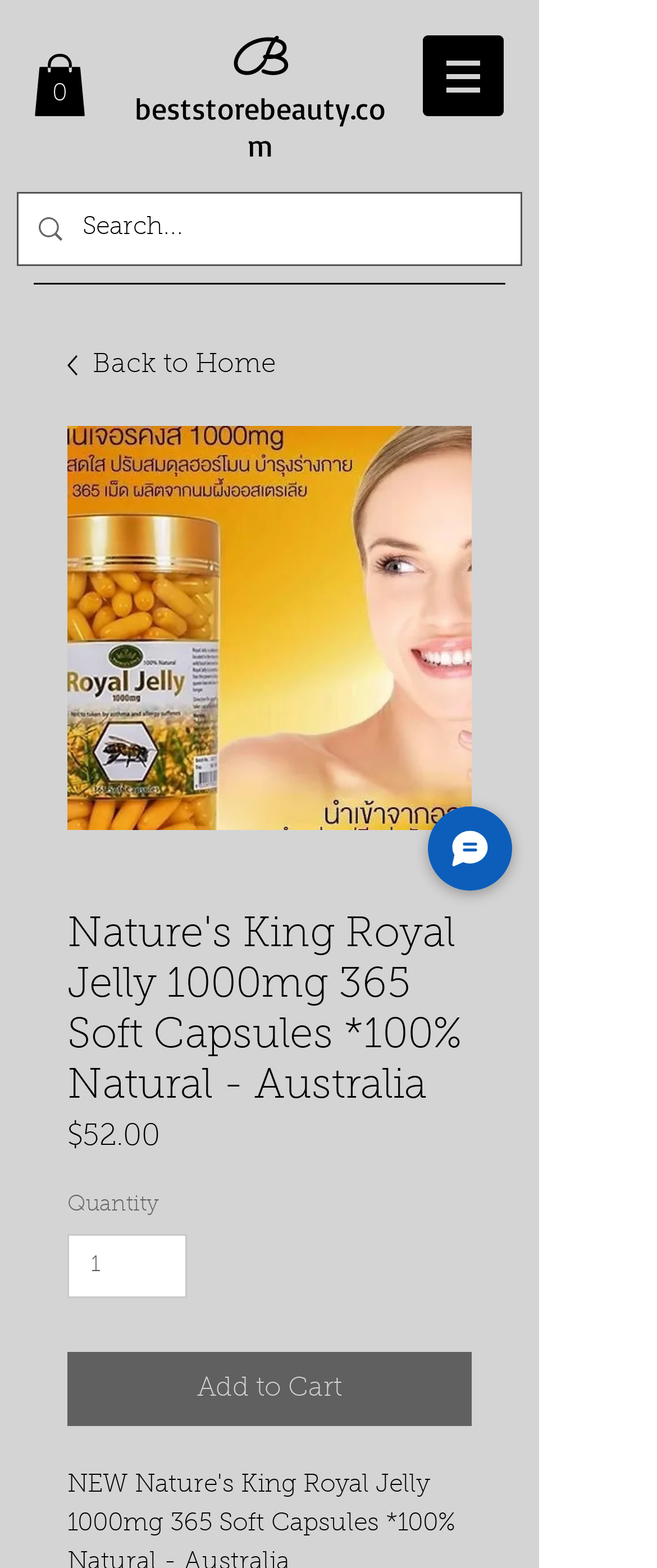What is the minimum quantity that can be purchased?
Deliver a detailed and extensive answer to the question.

I found the minimum quantity that can be purchased by looking at the quantity spin button, which has a minimum value of 1.